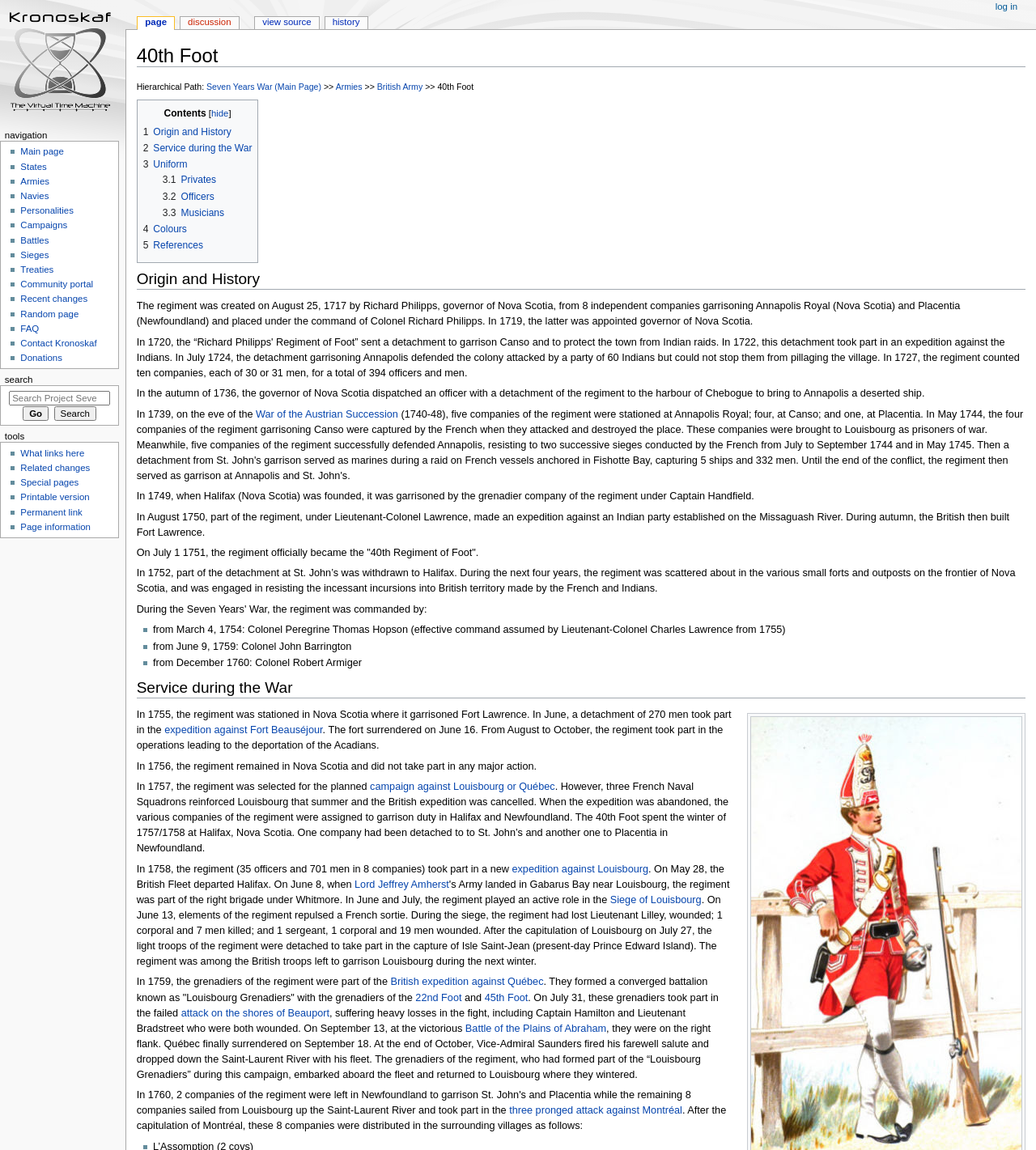What is the name of the regiment?
Based on the content of the image, thoroughly explain and answer the question.

The name of the regiment can be found in the heading '40th Foot' at the top of the webpage, which is also the title of the webpage.